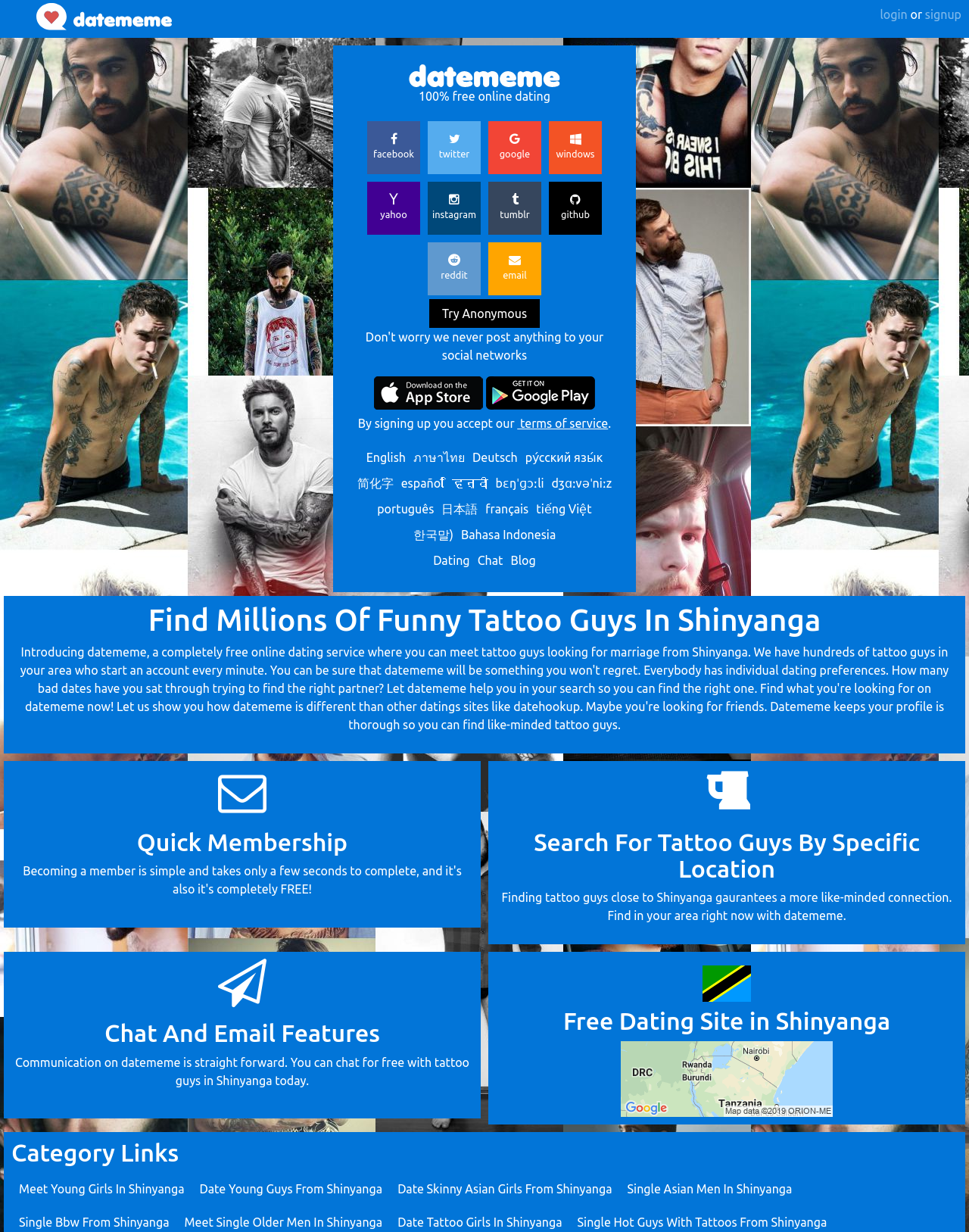Identify the bounding box coordinates of the clickable region necessary to fulfill the following instruction: "click the login link". The bounding box coordinates should be four float numbers between 0 and 1, i.e., [left, top, right, bottom].

[0.908, 0.0, 0.937, 0.023]